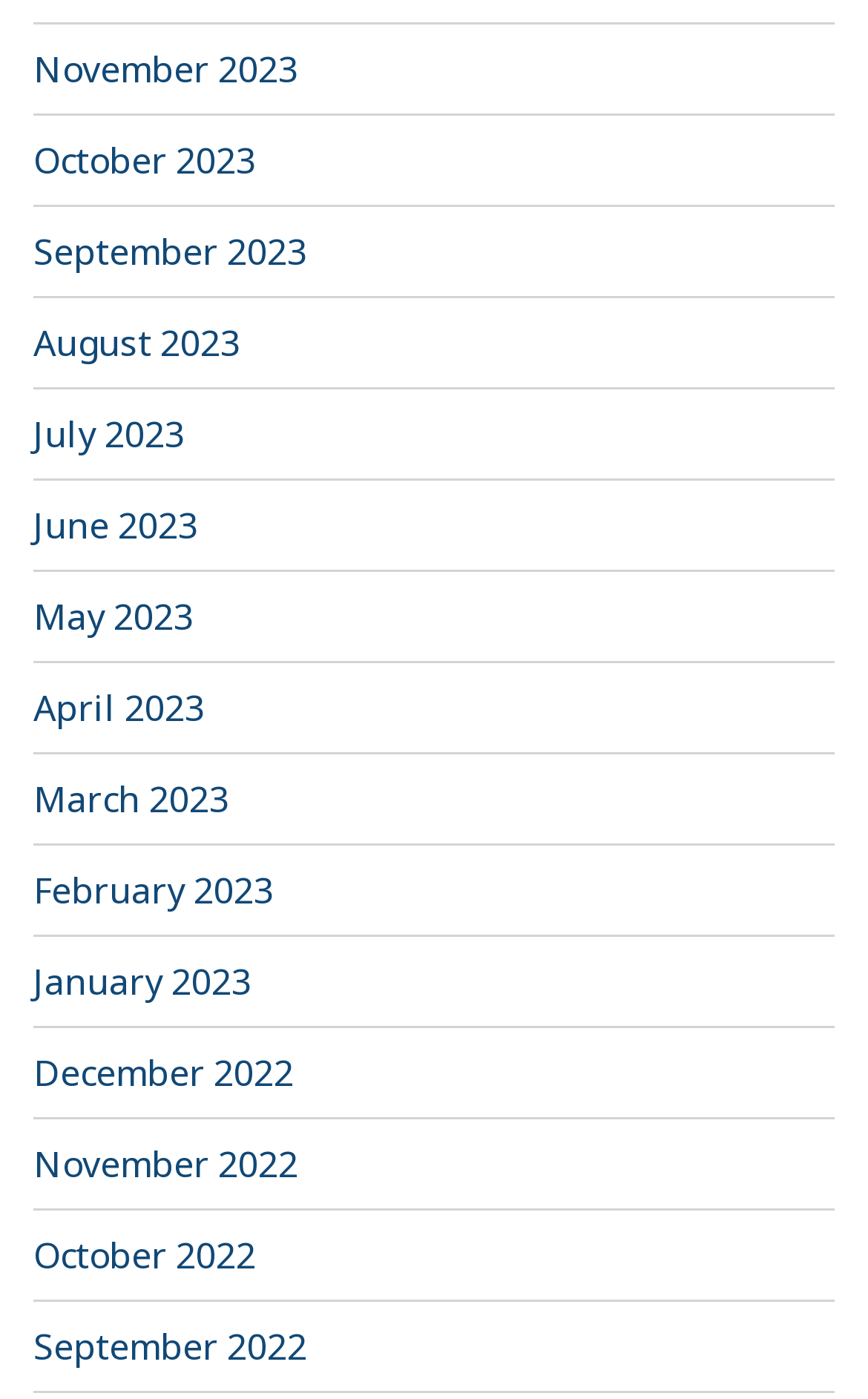Locate the bounding box of the UI element described in the following text: "August 2023".

[0.038, 0.227, 0.277, 0.262]